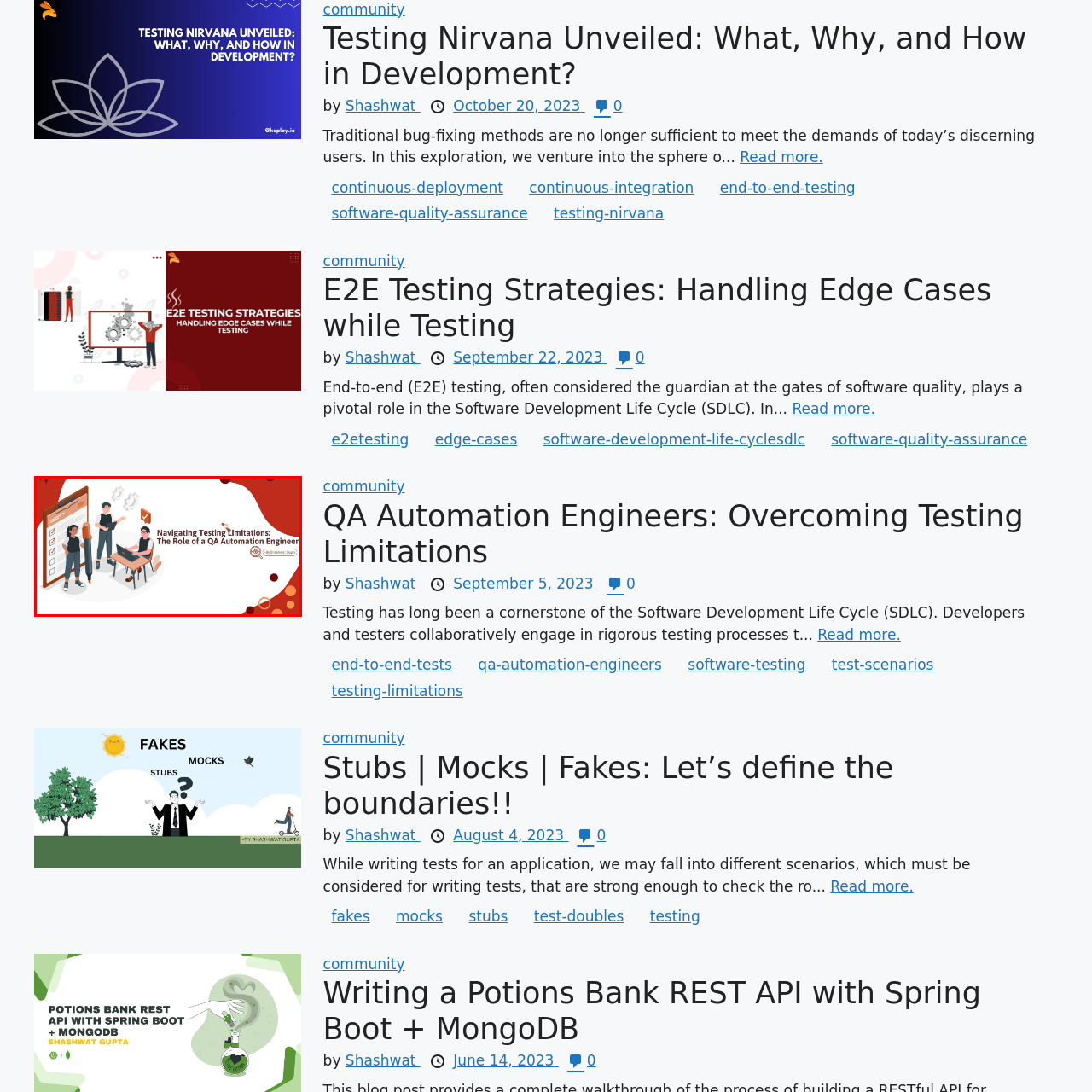Focus on the area marked by the red boundary, When was the associated article published? Answer concisely with a single word or phrase.

September 5, 2023